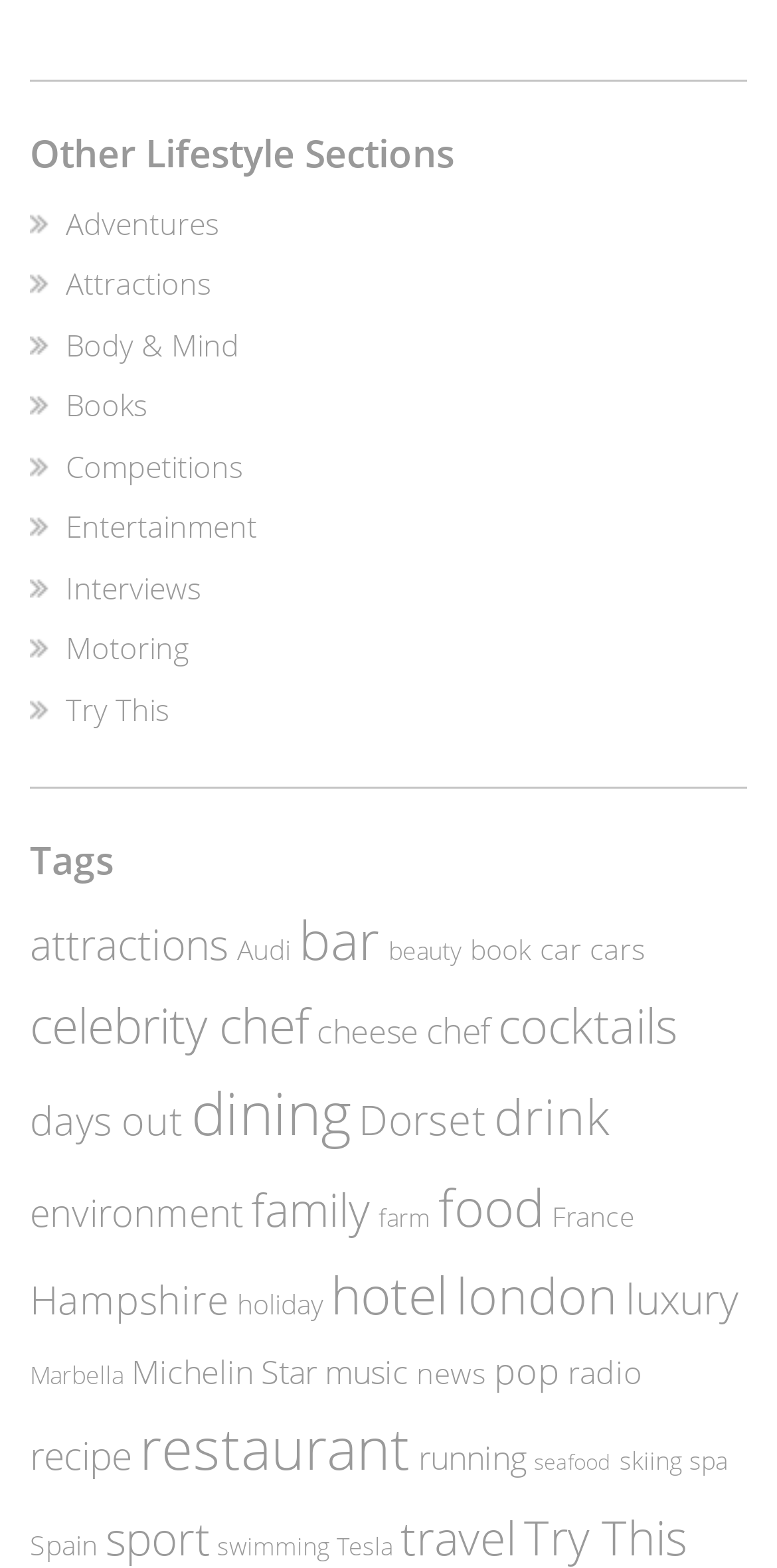Determine the bounding box of the UI component based on this description: "0". The bounding box coordinates should be four float values between 0 and 1, i.e., [left, top, right, bottom].

None